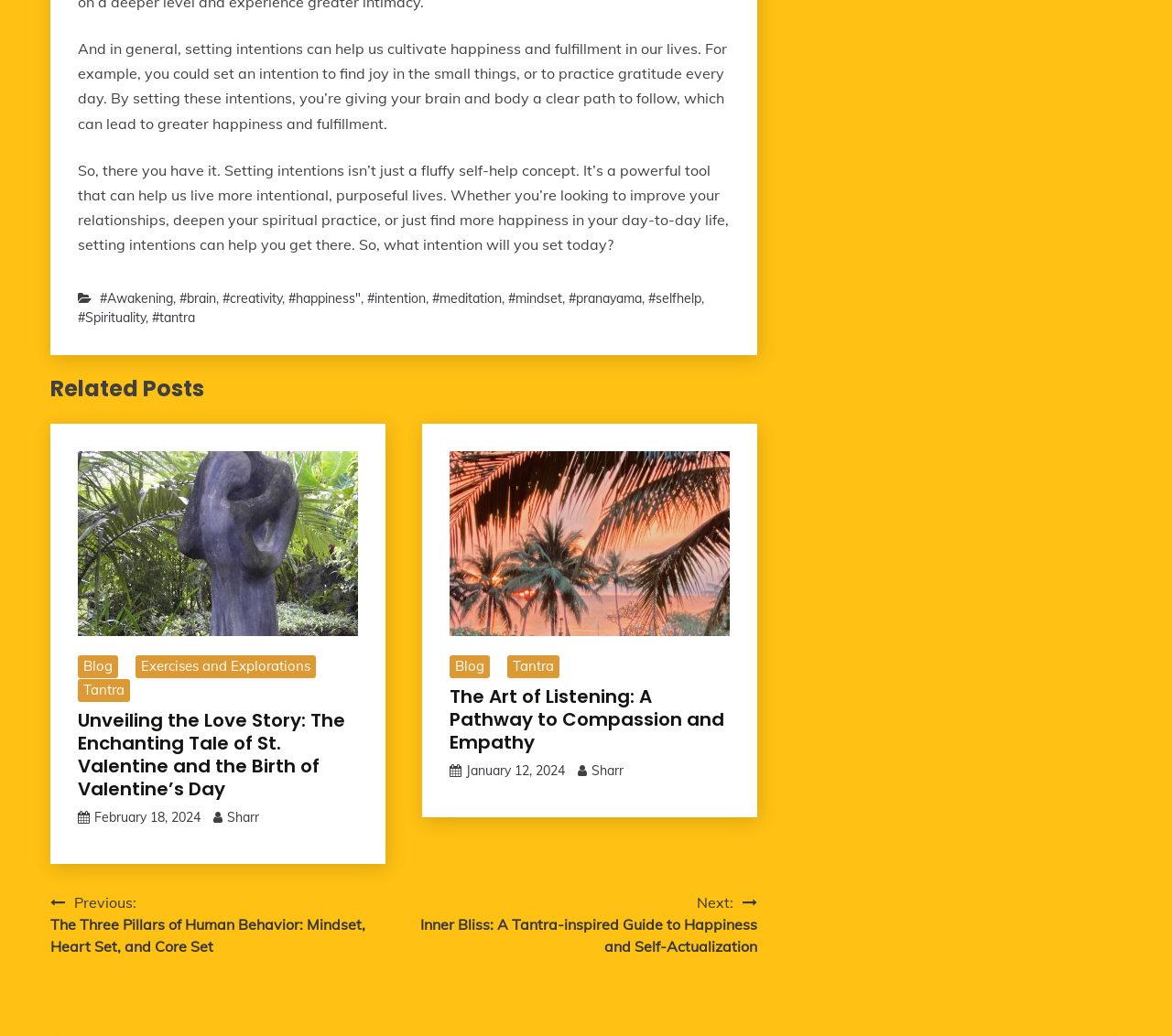Identify the bounding box coordinates for the UI element mentioned here: "February 18, 2024February 18, 2024". Provide the coordinates as four float values between 0 and 1, i.e., [left, top, right, bottom].

[0.08, 0.781, 0.171, 0.797]